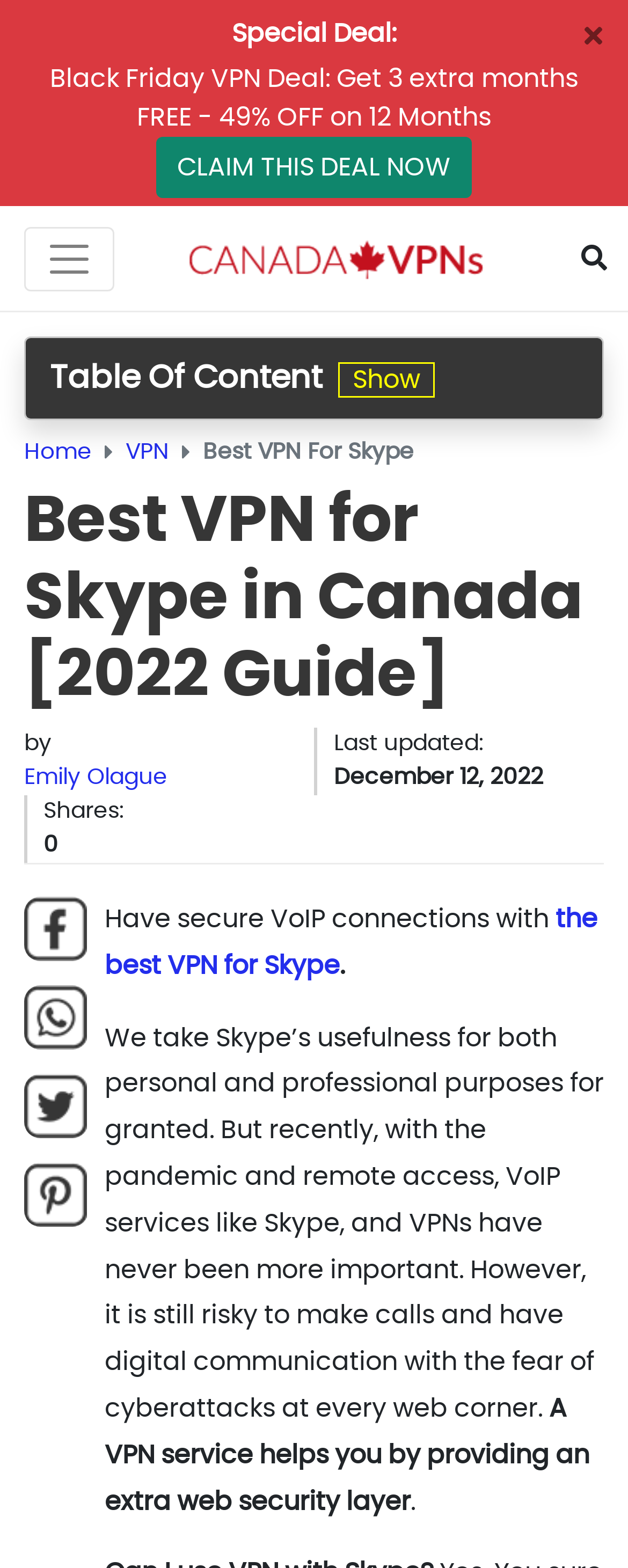Please identify the bounding box coordinates of the region to click in order to complete the given instruction: "Toggle navigation". The coordinates should be four float numbers between 0 and 1, i.e., [left, top, right, bottom].

[0.038, 0.144, 0.182, 0.185]